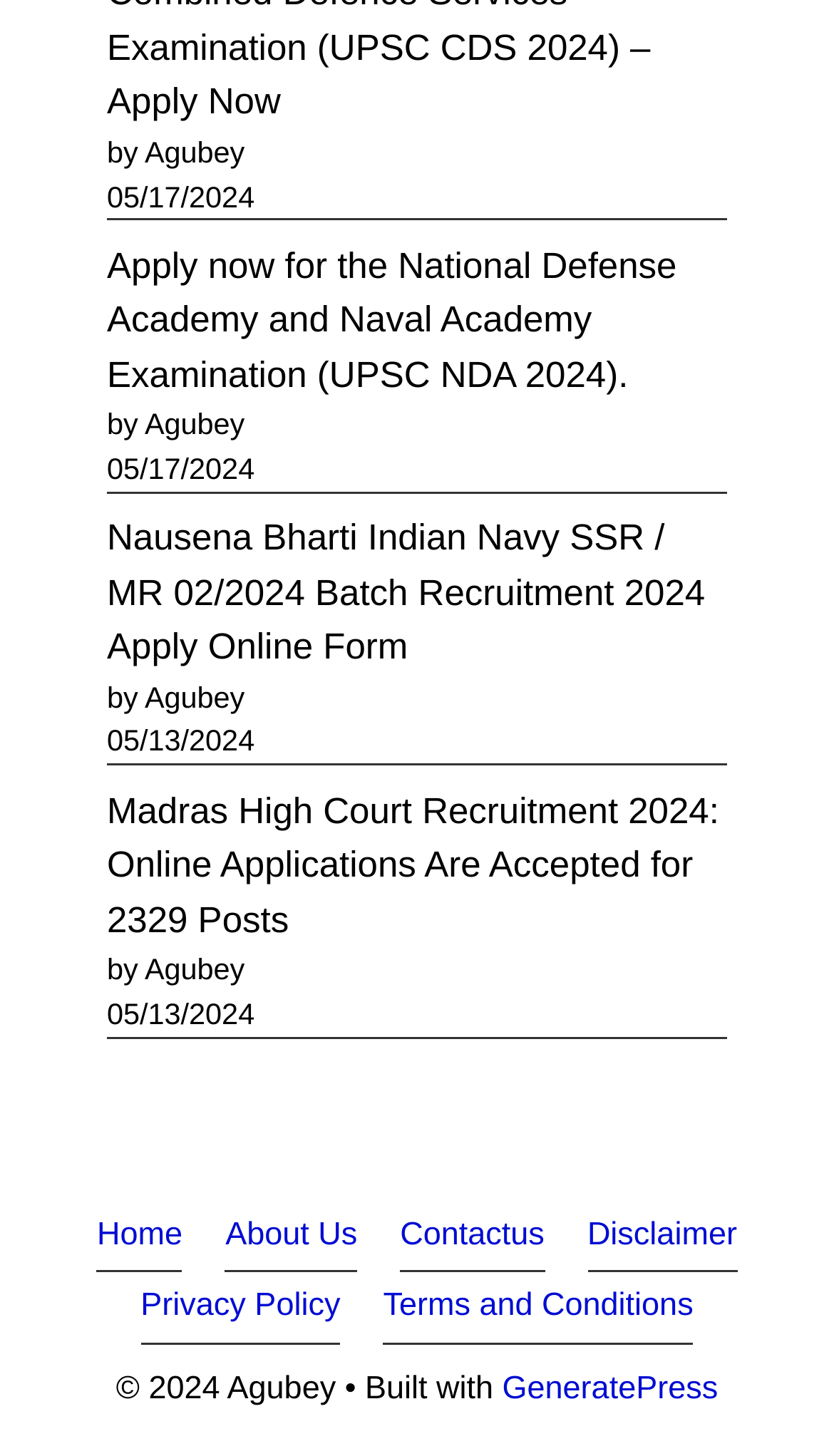Please provide the bounding box coordinate of the region that matches the element description: Disclaimer. Coordinates should be in the format (top-left x, top-left y, bottom-right x, bottom-right y) and all values should be between 0 and 1.

[0.704, 0.835, 0.884, 0.86]